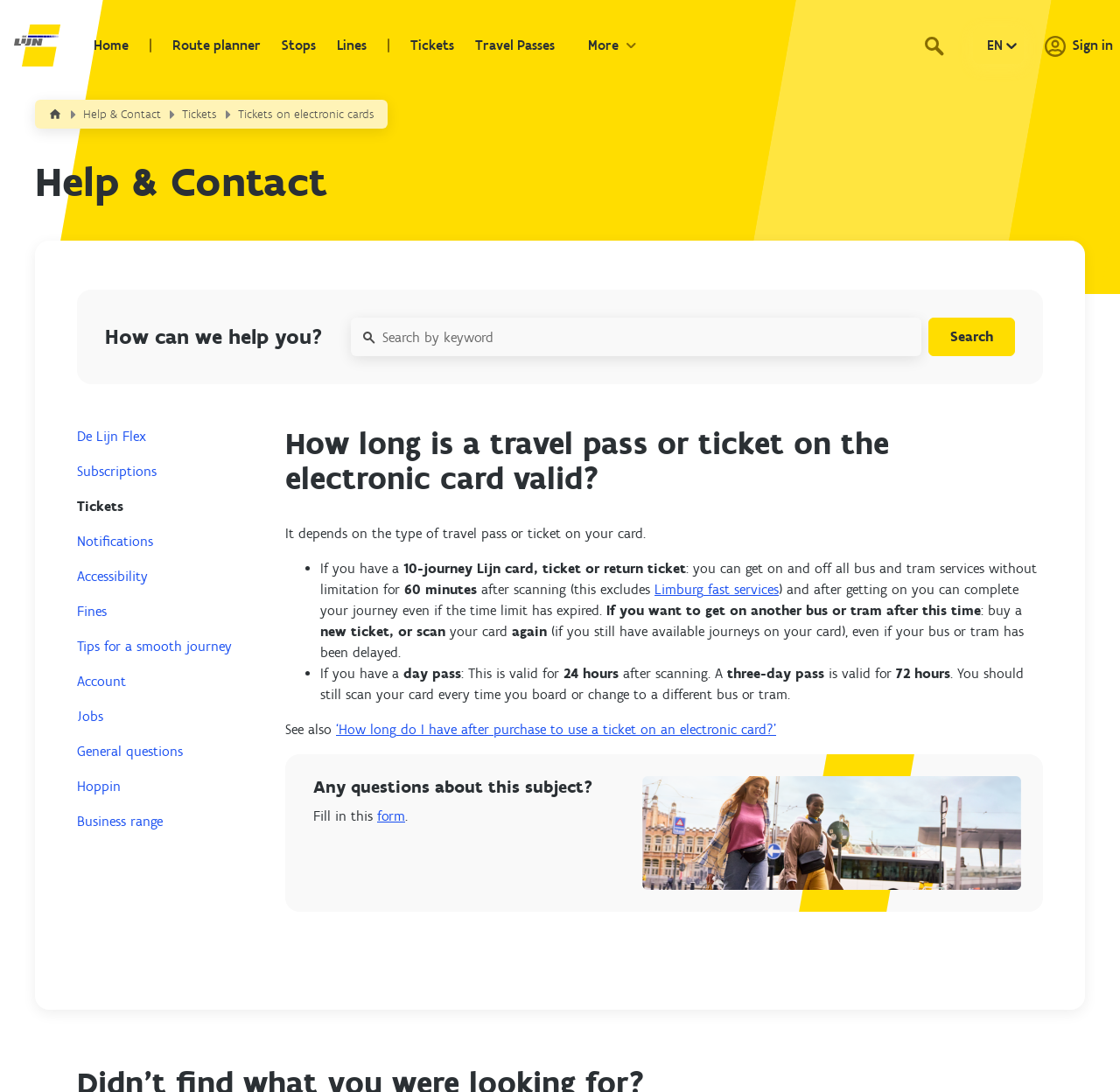Find the bounding box coordinates for the area that must be clicked to perform this action: "Search by keyword".

[0.313, 0.291, 0.823, 0.326]